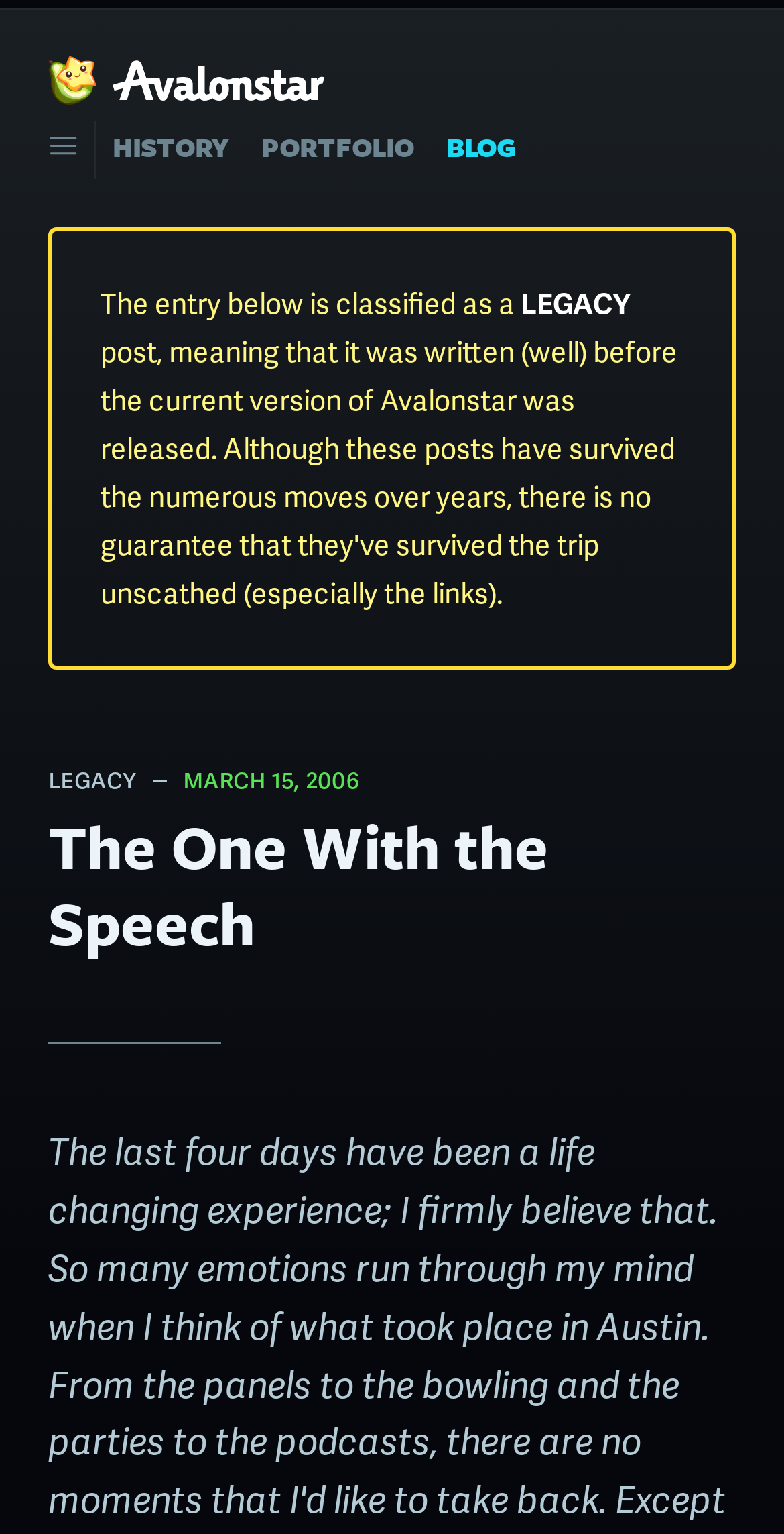Answer succinctly with a single word or phrase:
What type of content is this webpage about?

Blog